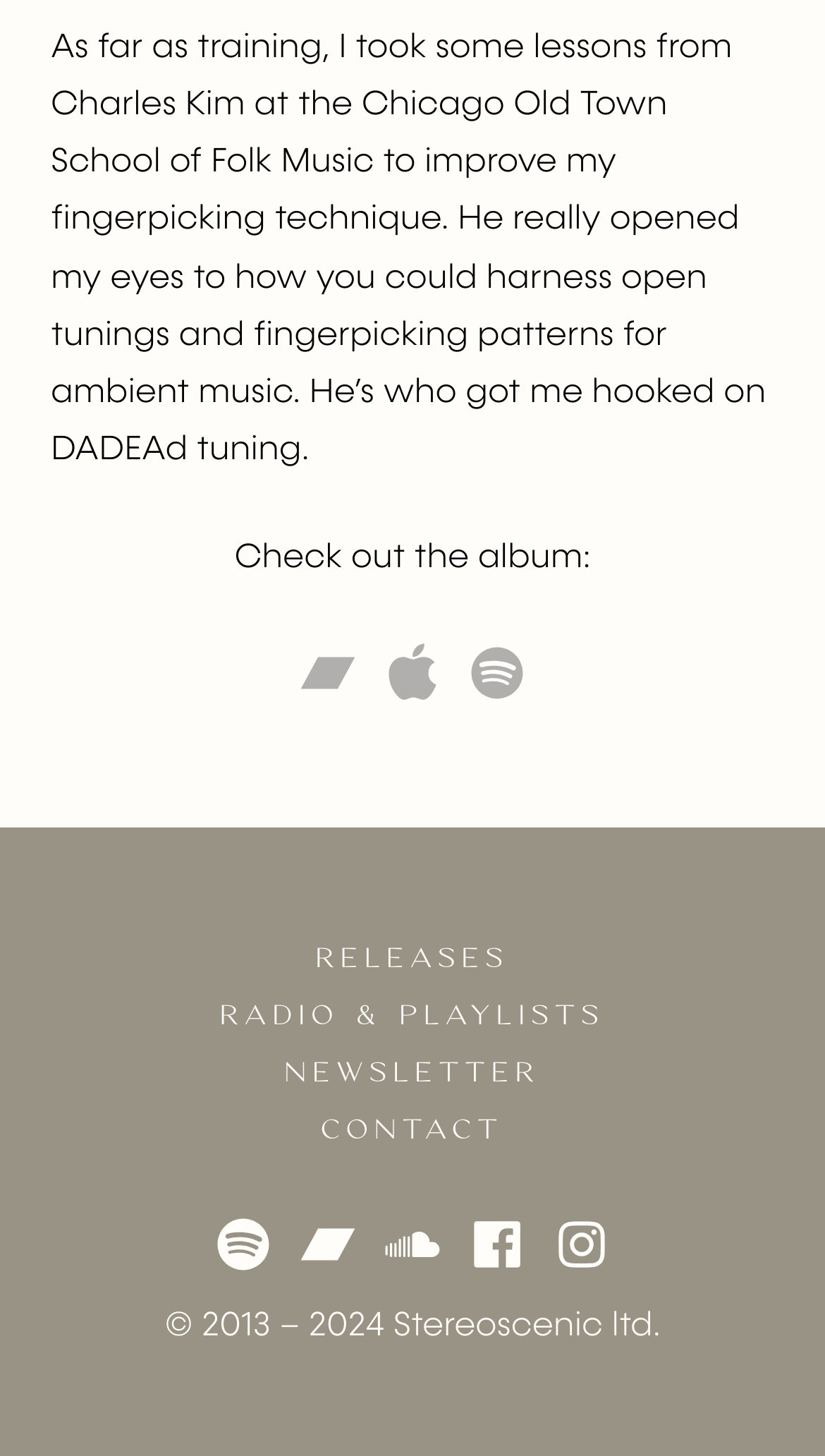Locate the bounding box coordinates of the item that should be clicked to fulfill the instruction: "Check out the album".

[0.284, 0.37, 0.716, 0.397]